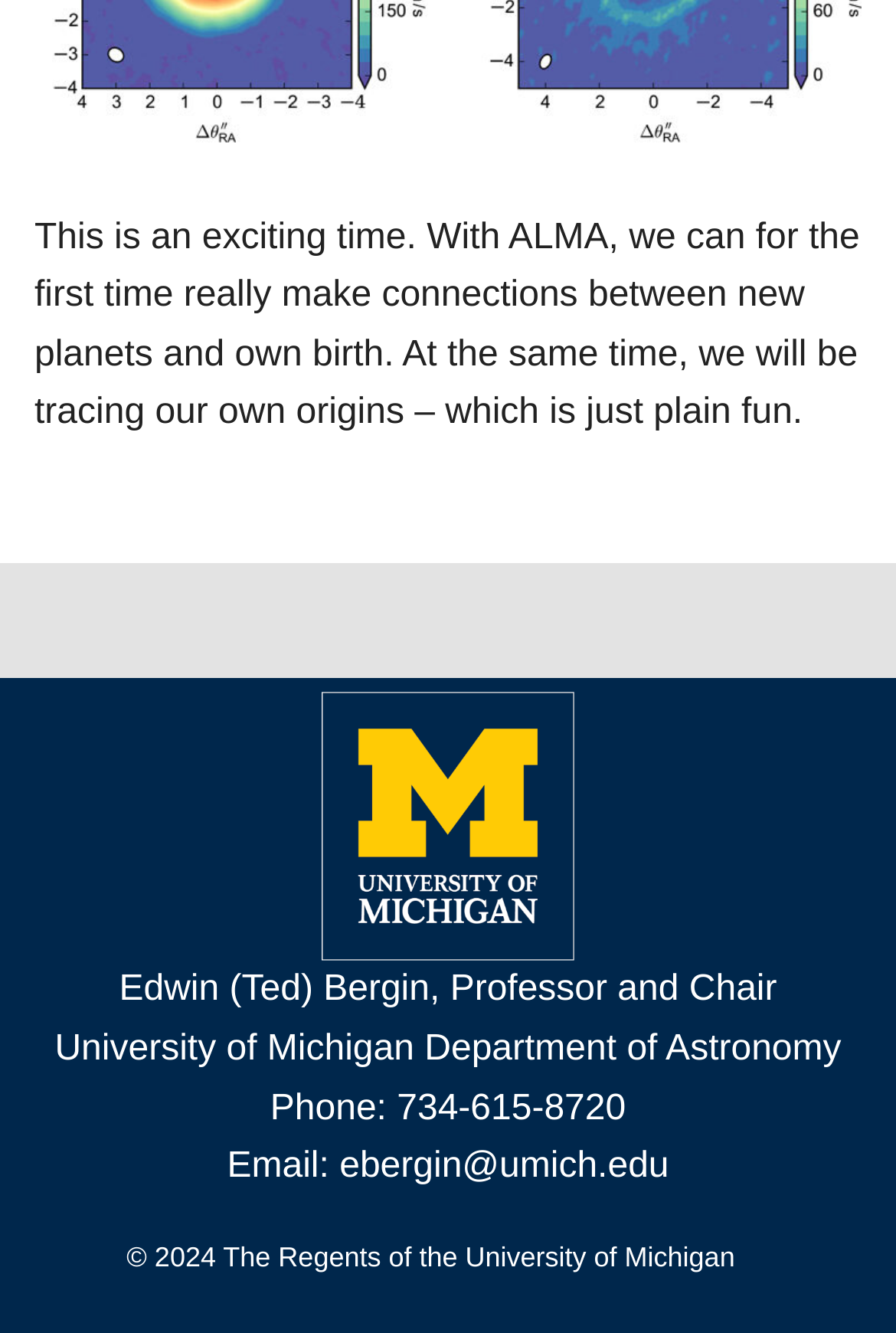Please reply to the following question with a single word or a short phrase:
What is the professor's name?

Edwin (Ted) Bergin